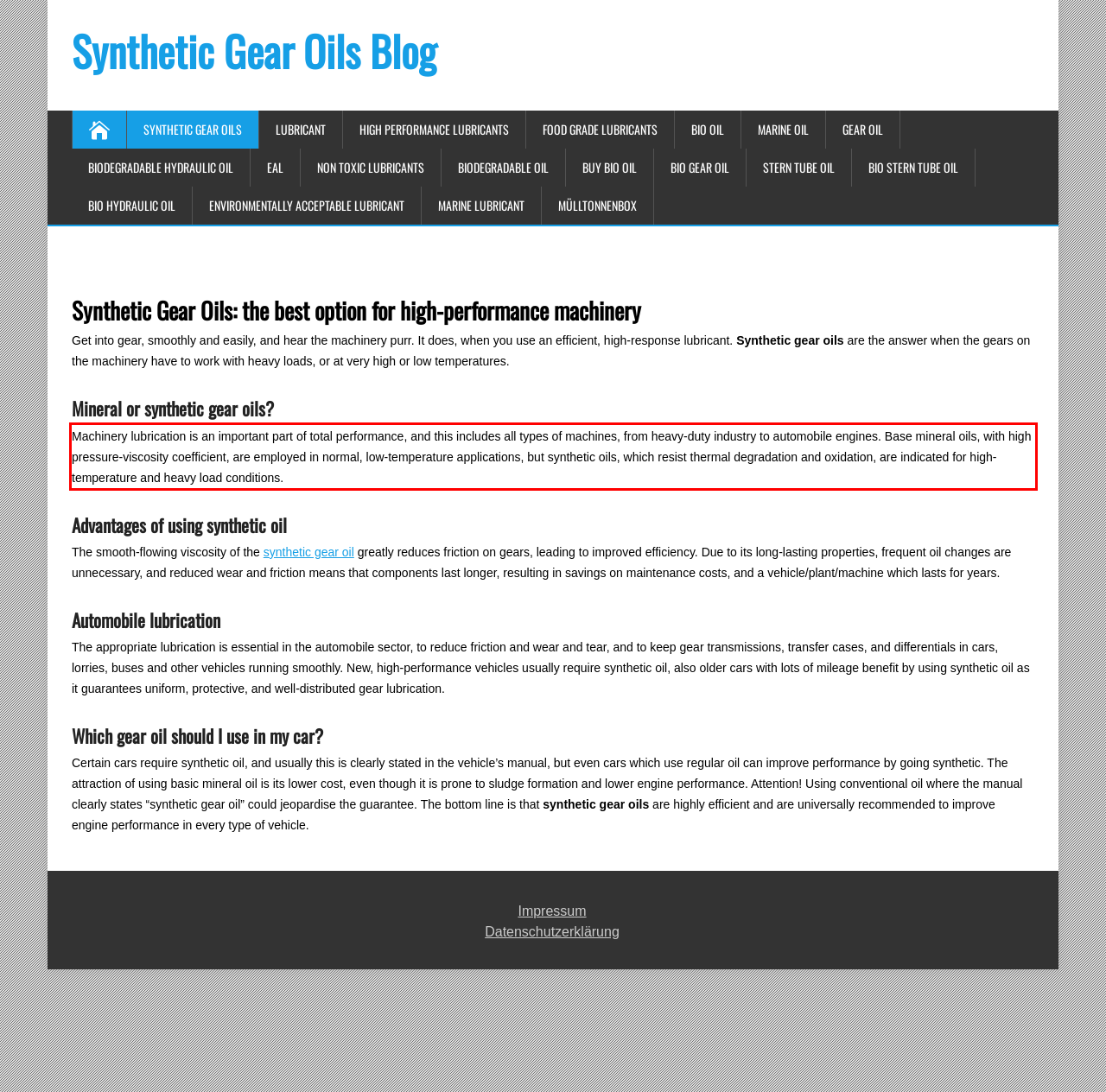Please examine the screenshot of the webpage and read the text present within the red rectangle bounding box.

Machinery lubrication is an important part of total performance, and this includes all types of machines, from heavy-duty industry to automobile engines. Base mineral oils, with high pressure-viscosity coefficient, are employed in normal, low-temperature applications, but synthetic oils, which resist thermal degradation and oxidation, are indicated for high-temperature and heavy load conditions.